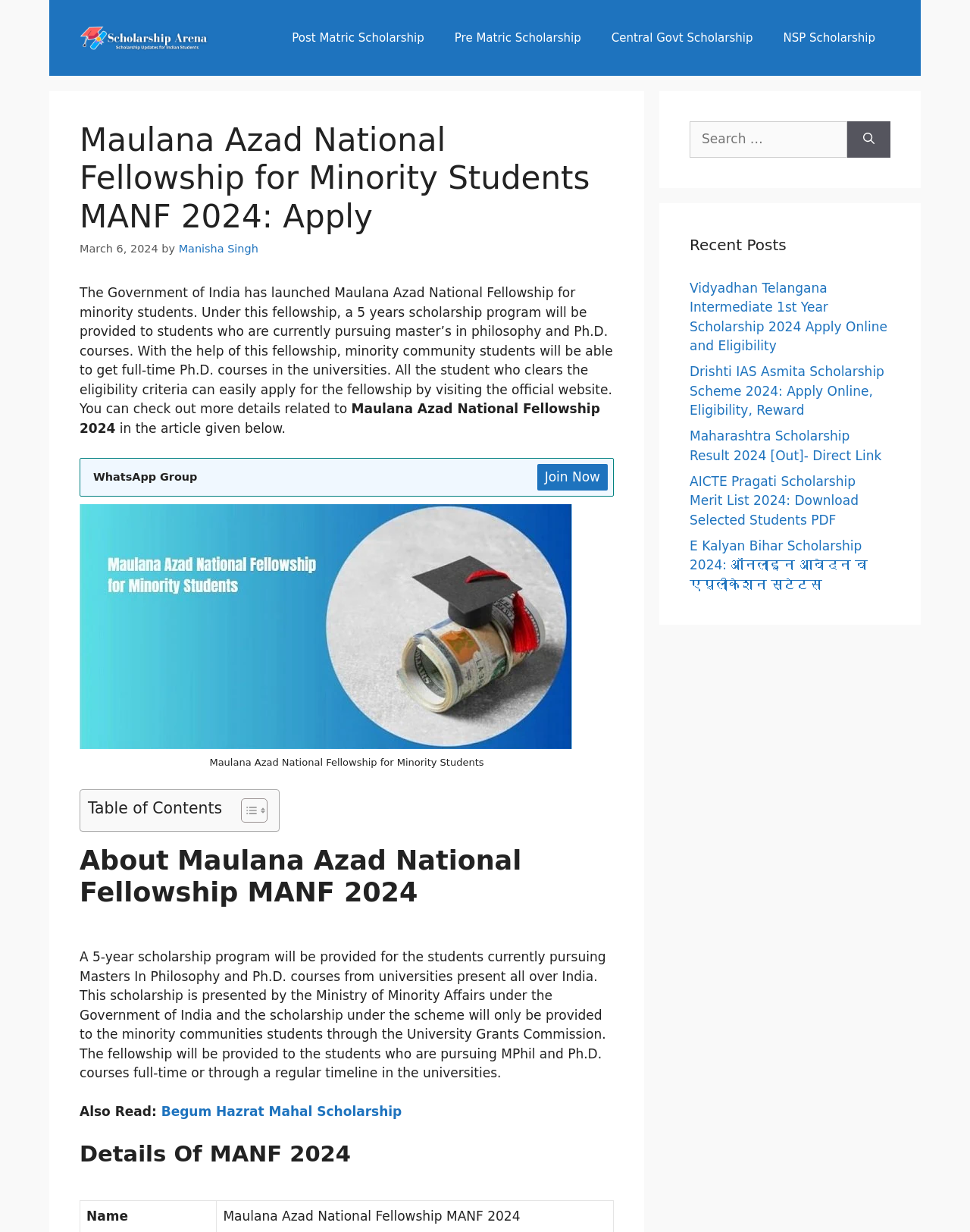How many recent posts are listed on the webpage?
Answer the question based on the image using a single word or a brief phrase.

5